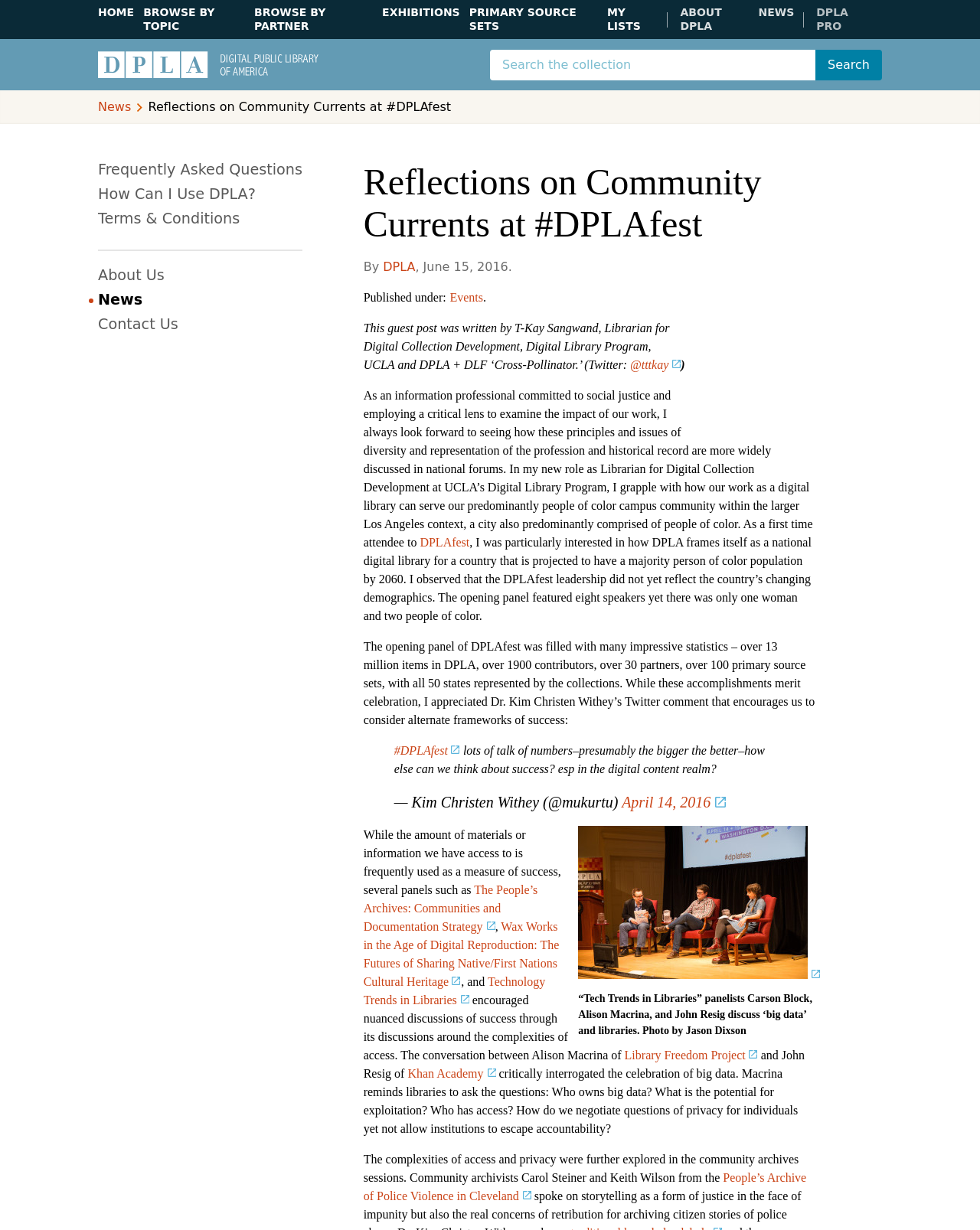Can you find the bounding box coordinates for the UI element given this description: "Technology Trends in Libraries"? Provide the coordinates as four float numbers between 0 and 1: [left, top, right, bottom].

[0.371, 0.793, 0.556, 0.818]